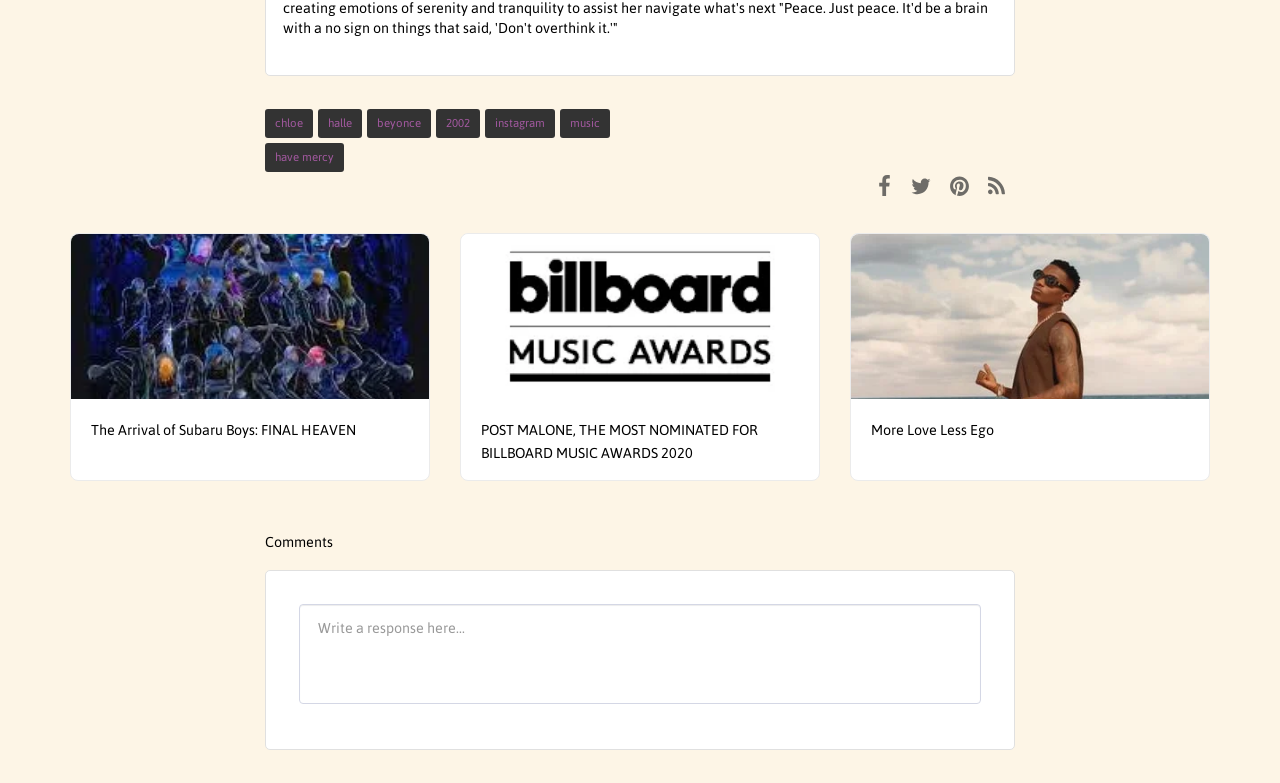Extract the bounding box coordinates for the UI element described as: "title="RSS"".

[0.764, 0.212, 0.793, 0.265]